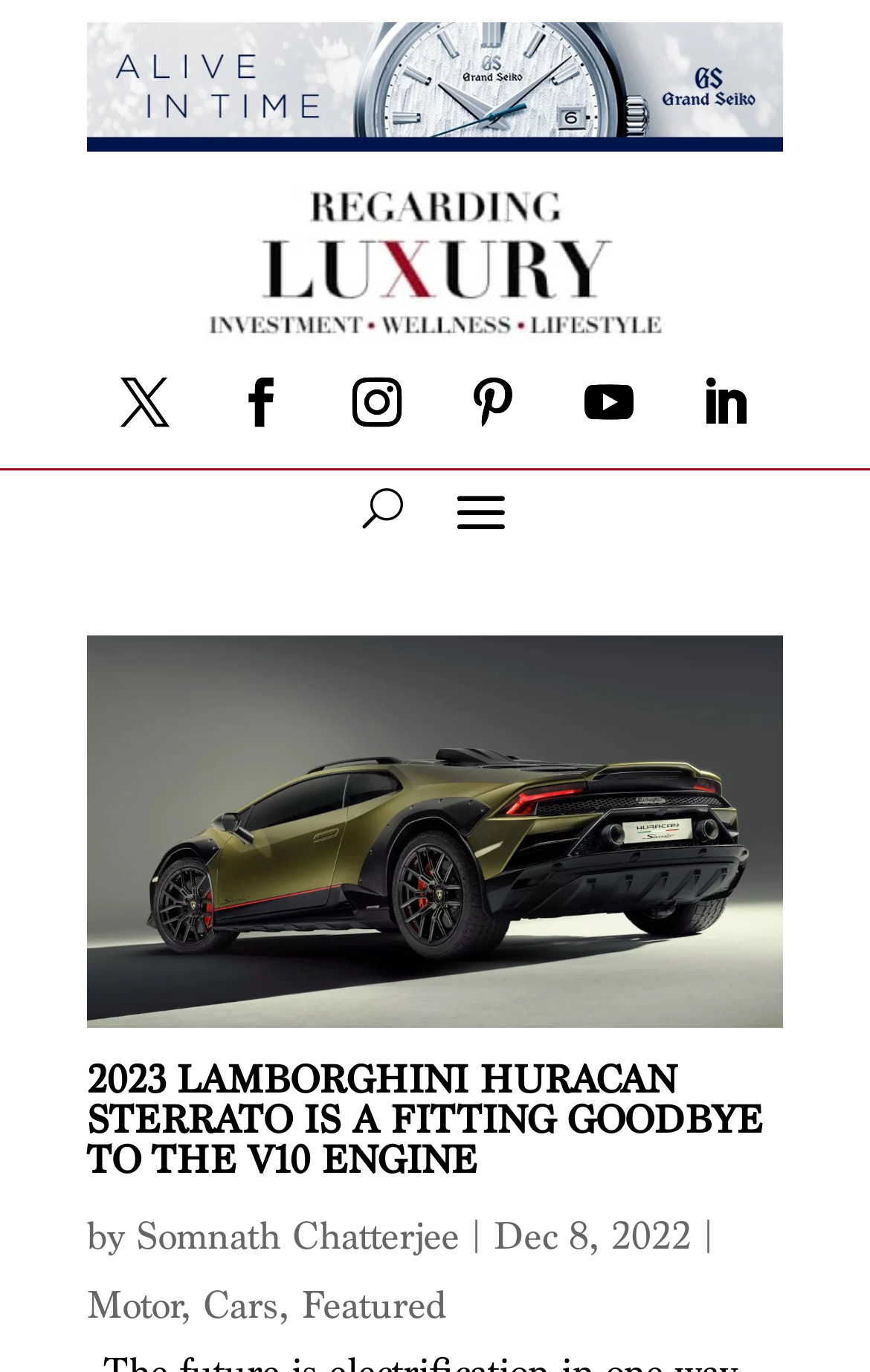When was the article published?
Give a single word or phrase as your answer by examining the image.

Dec 8, 2022